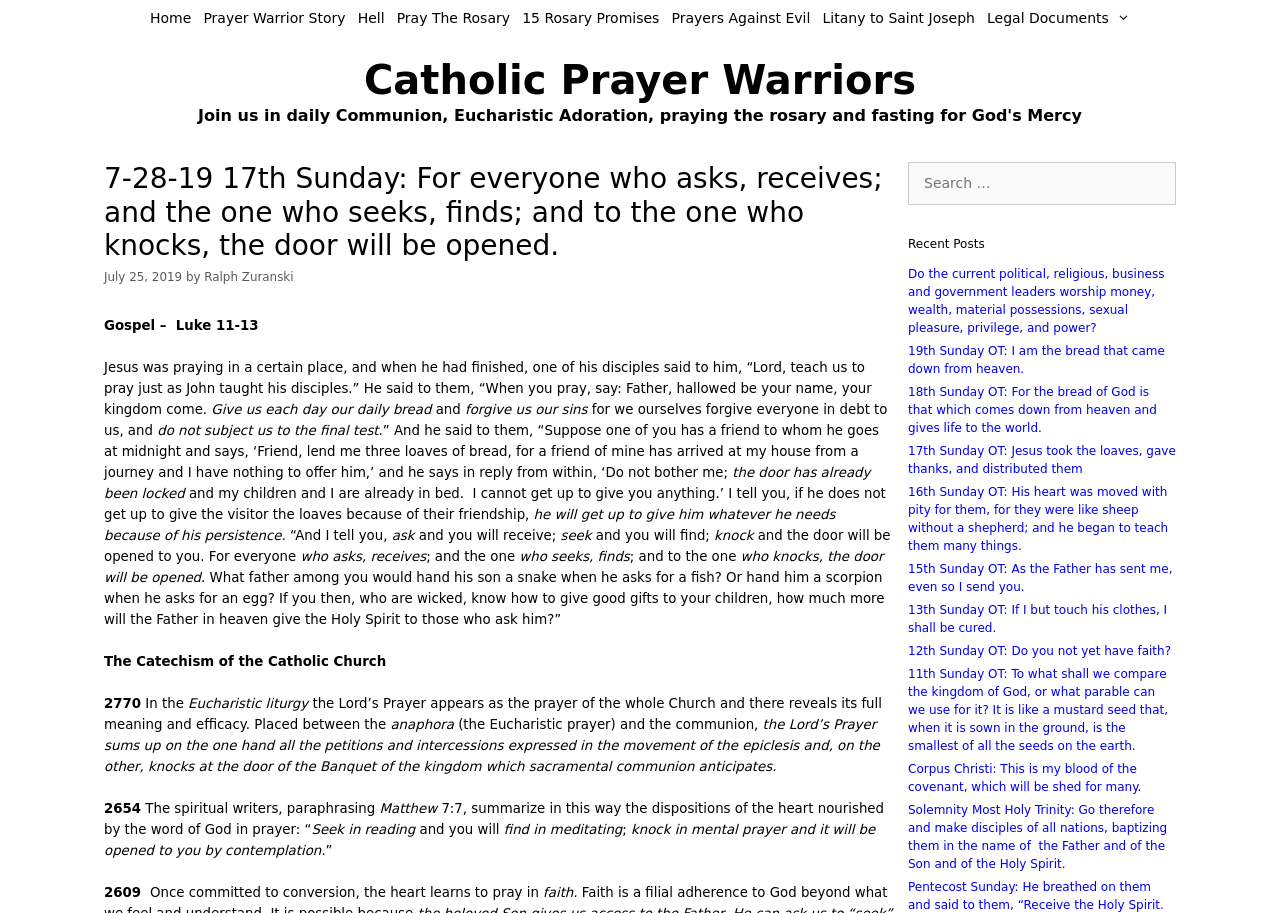What is the search box placeholder text?
Using the image as a reference, deliver a detailed and thorough answer to the question.

I found the search box placeholder text by looking at the search box located at the right side of the webpage, which has the text 'Search for:'.